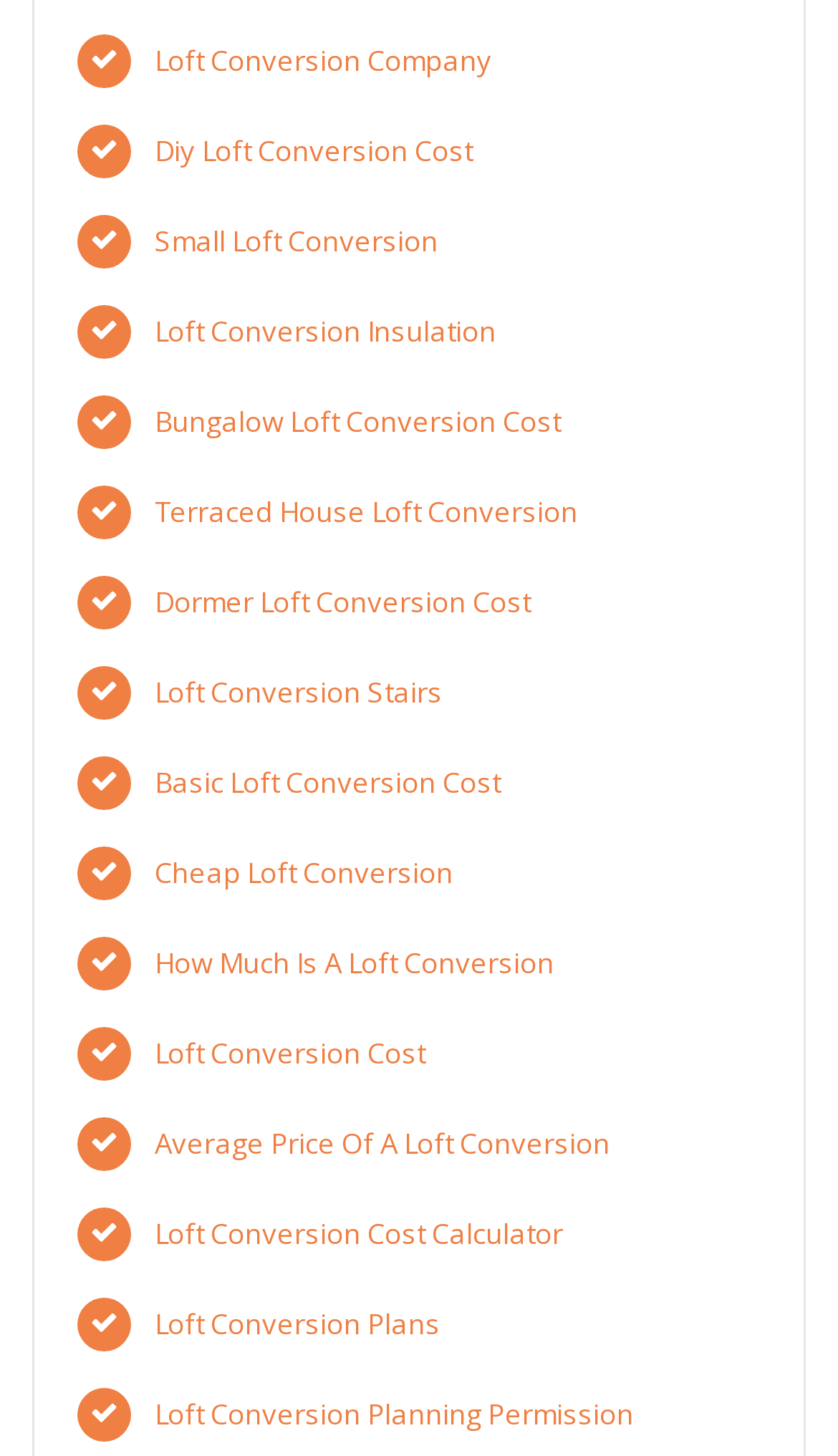Using details from the image, please answer the following question comprehensively:
Is planning permission required for loft conversions?

The webpage mentions 'Loft Conversion Planning Permission' as one of the links, suggesting that planning permission may be required for certain types of loft conversions, but it is not a universal requirement.